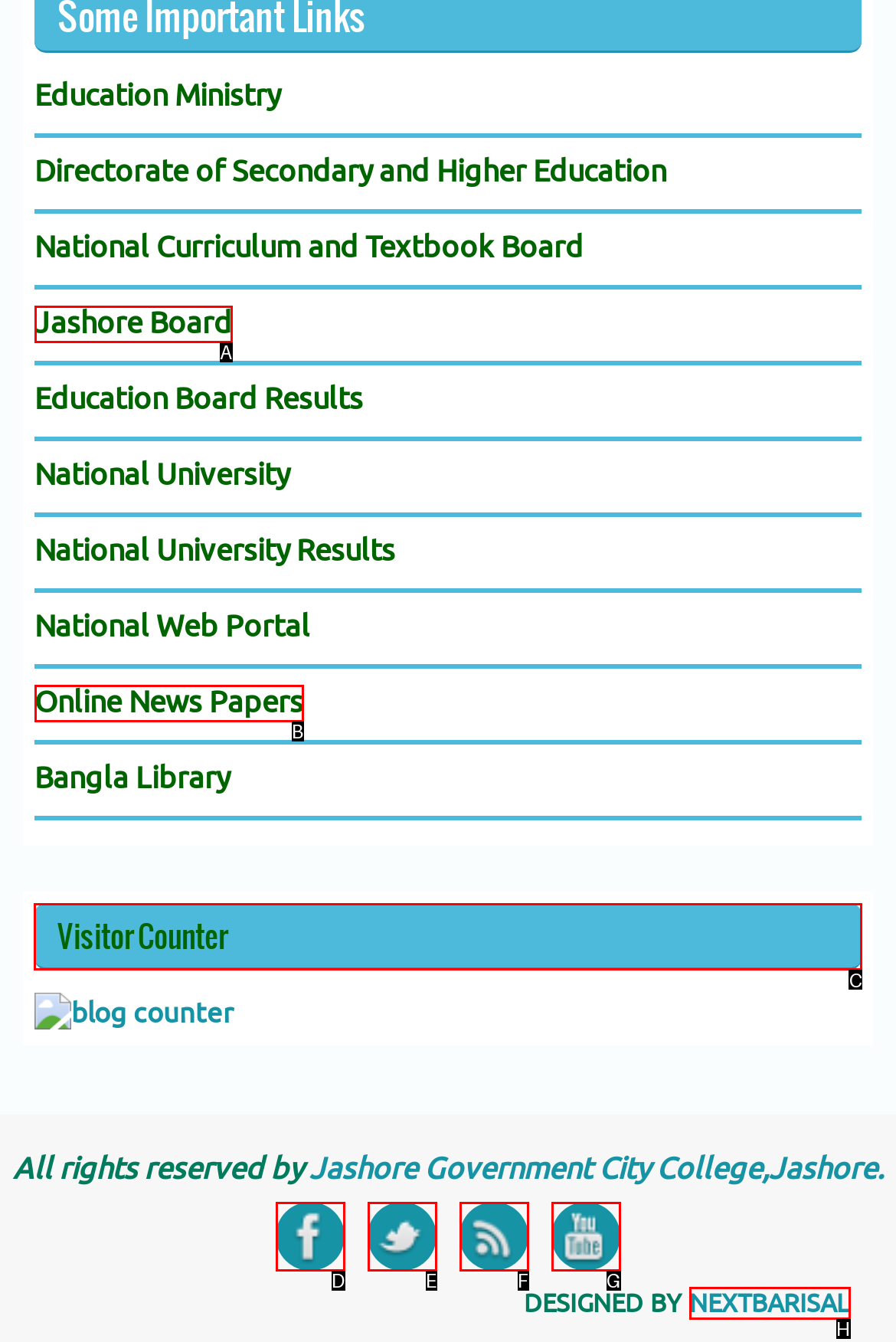Identify the HTML element I need to click to complete this task: Check Visitor Counter Provide the option's letter from the available choices.

C